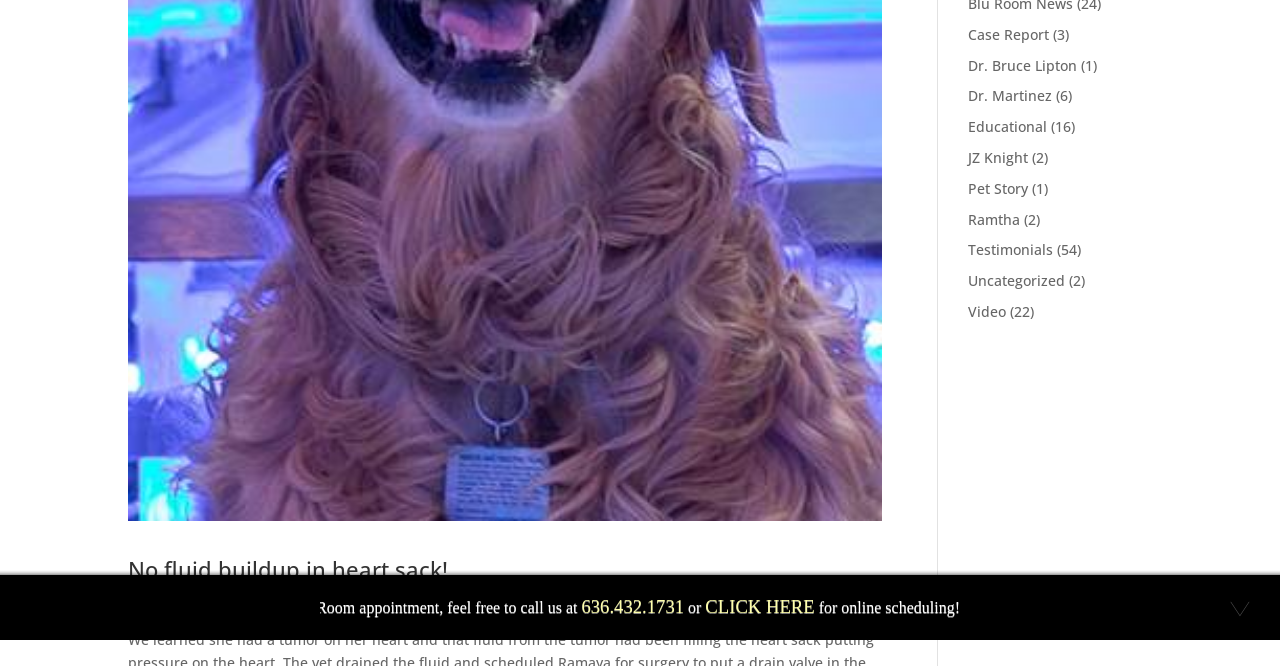Find the bounding box coordinates for the element described here: "Uncategorized".

[0.756, 0.407, 0.832, 0.436]